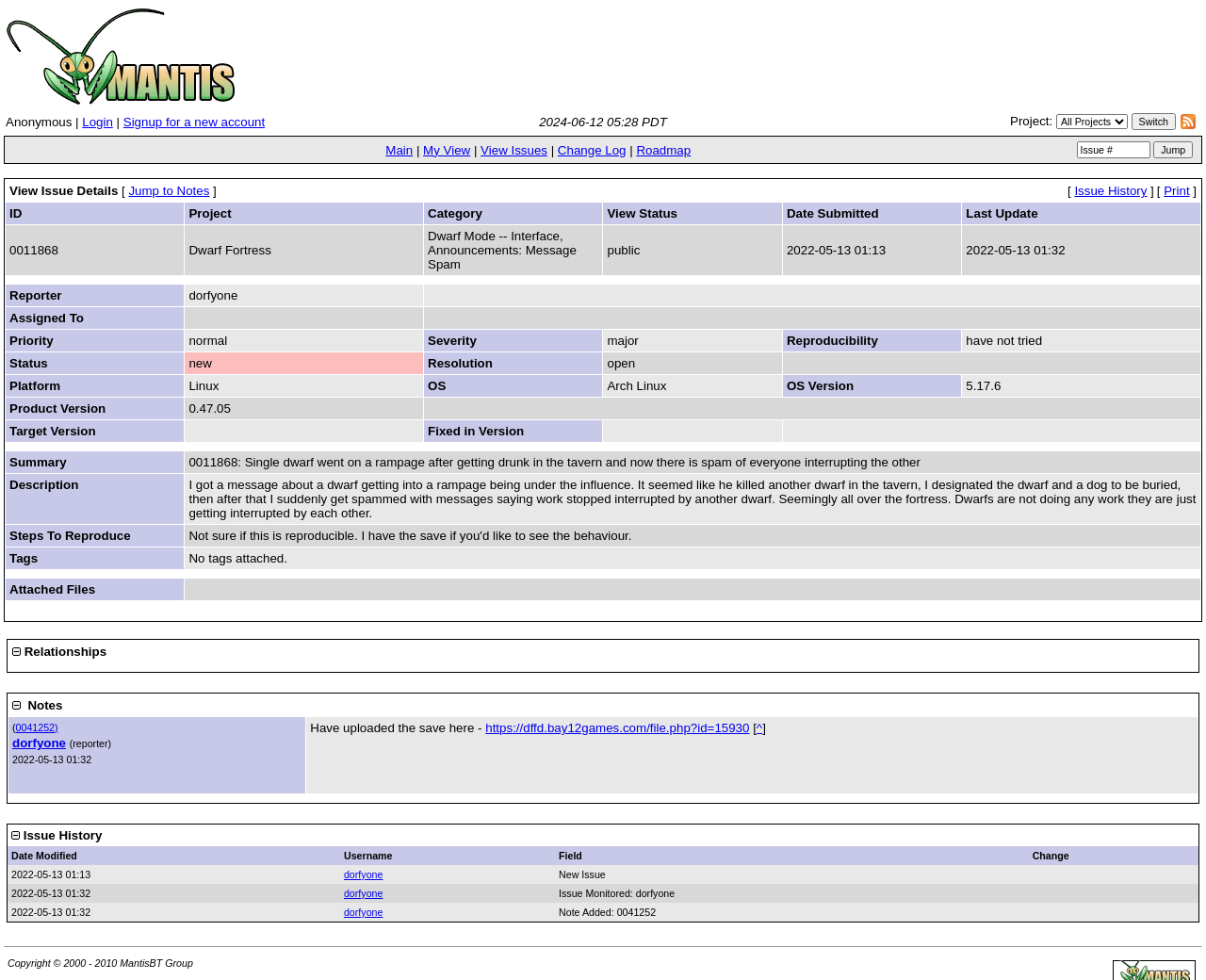Construct a comprehensive caption that outlines the webpage's structure and content.

This webpage is a bug tracker page for Dwarf Fortress, a video game. At the top, there is a logo and a link to "Mantis Bug Tracker" on the left, and a layout table with three cells on the right. The first cell contains links to "Anonymous", "Login", and "Signup for a new account". The second cell displays the date "2024-06-12 05:28 PDT", and the third cell has a project selection dropdown menu and an "RSS" link with an RSS icon.

Below this, there is a layout table with two cells. The first cell contains a menu with links to "Main", "My View", "View Issues", "Change Log", and "Roadmap". The second cell has an issue number input field and a "Jump" button.

The main content of the page is a table with multiple rows, each representing a bug report. The table has columns for "ID", "Project", "Category", "View Status", "Date Submitted", and "Last Update". The first row has a link to "View Issue Details" and "Jump to Notes", as well as links to "Issue History" and "Print". The subsequent rows display the bug report details, including the ID, project, category, view status, date submitted, and last update.

There are 9 rows in total, each with different information about the bug report, such as the reporter, assigned to, priority, severity, reproducibility, status, resolution, platform, OS, OS version, and product version.